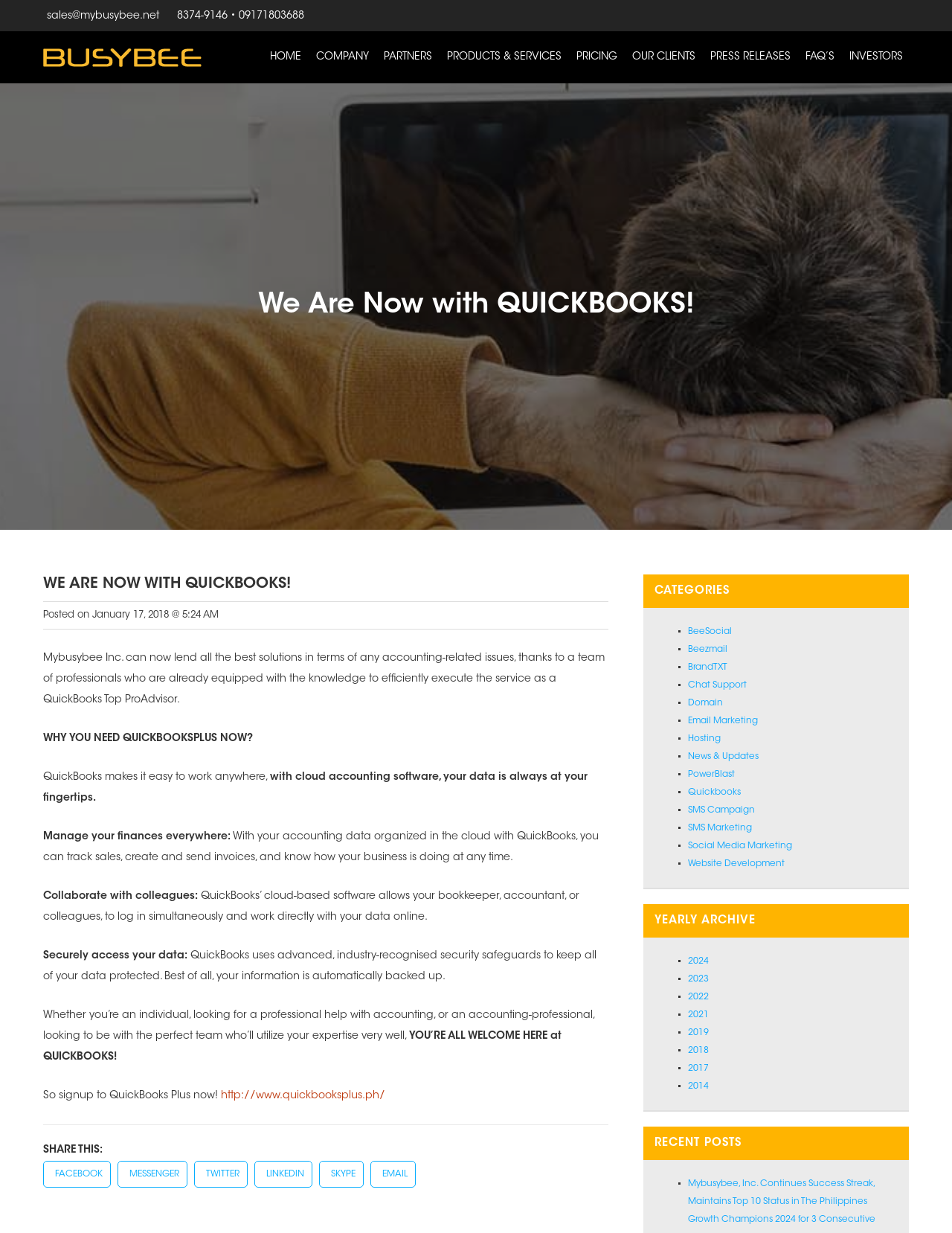How many social media platforms are listed for sharing?
Using the information from the image, answer the question thoroughly.

I counted the social media platforms listed at the bottom of the webpage, which include Facebook, Messenger, Twitter, LinkedIn, Skype, and Email. There are 6 platforms in total.